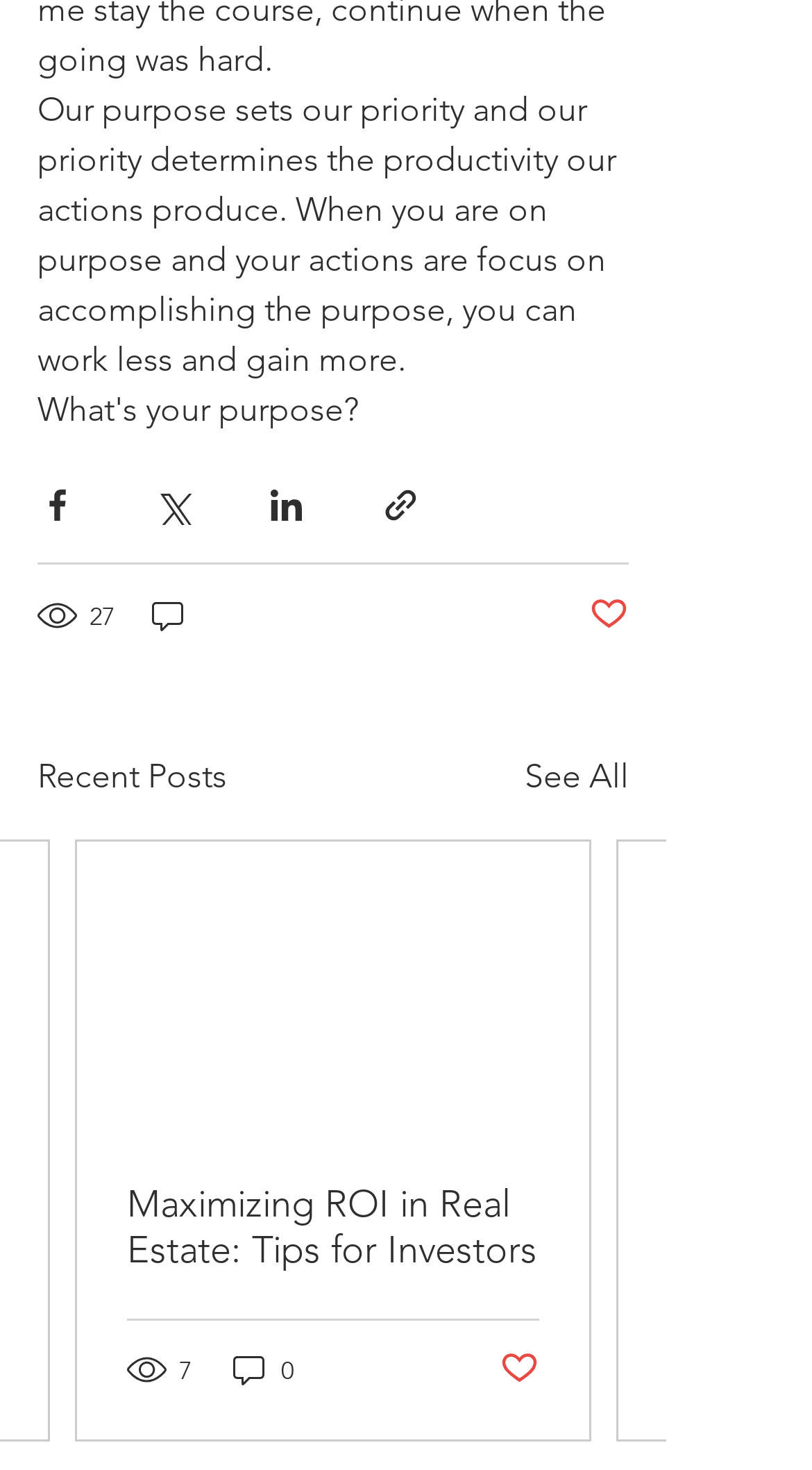Please give a succinct answer using a single word or phrase:
What is the number of views for the first post?

27